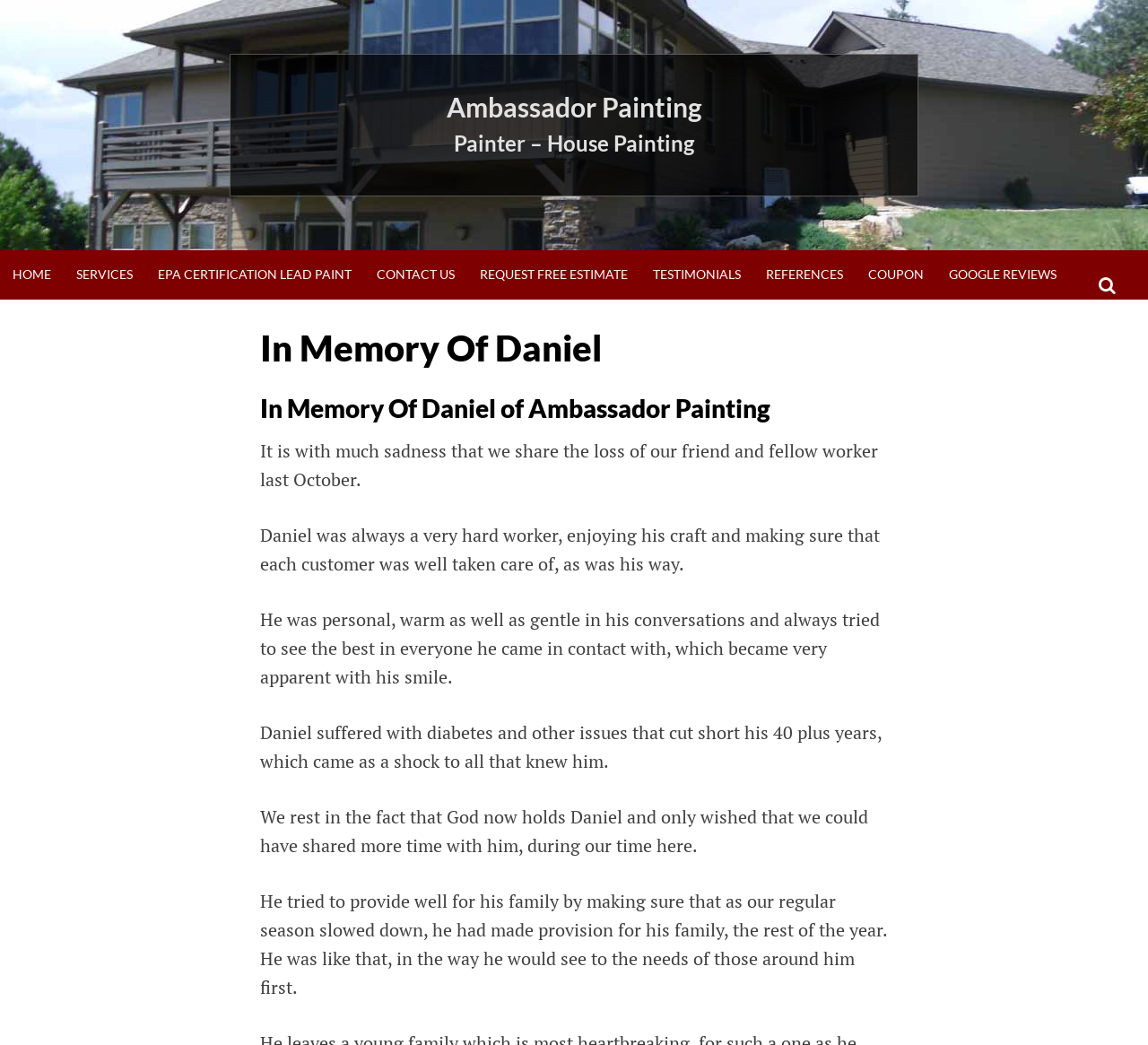Please analyze the image and provide a thorough answer to the question:
What health issue did Daniel suffer from?

The text 'Daniel suffered with diabetes and other issues that cut short his 40 plus years, which came as a shock to all that knew him.' explicitly states that Daniel suffered from diabetes.